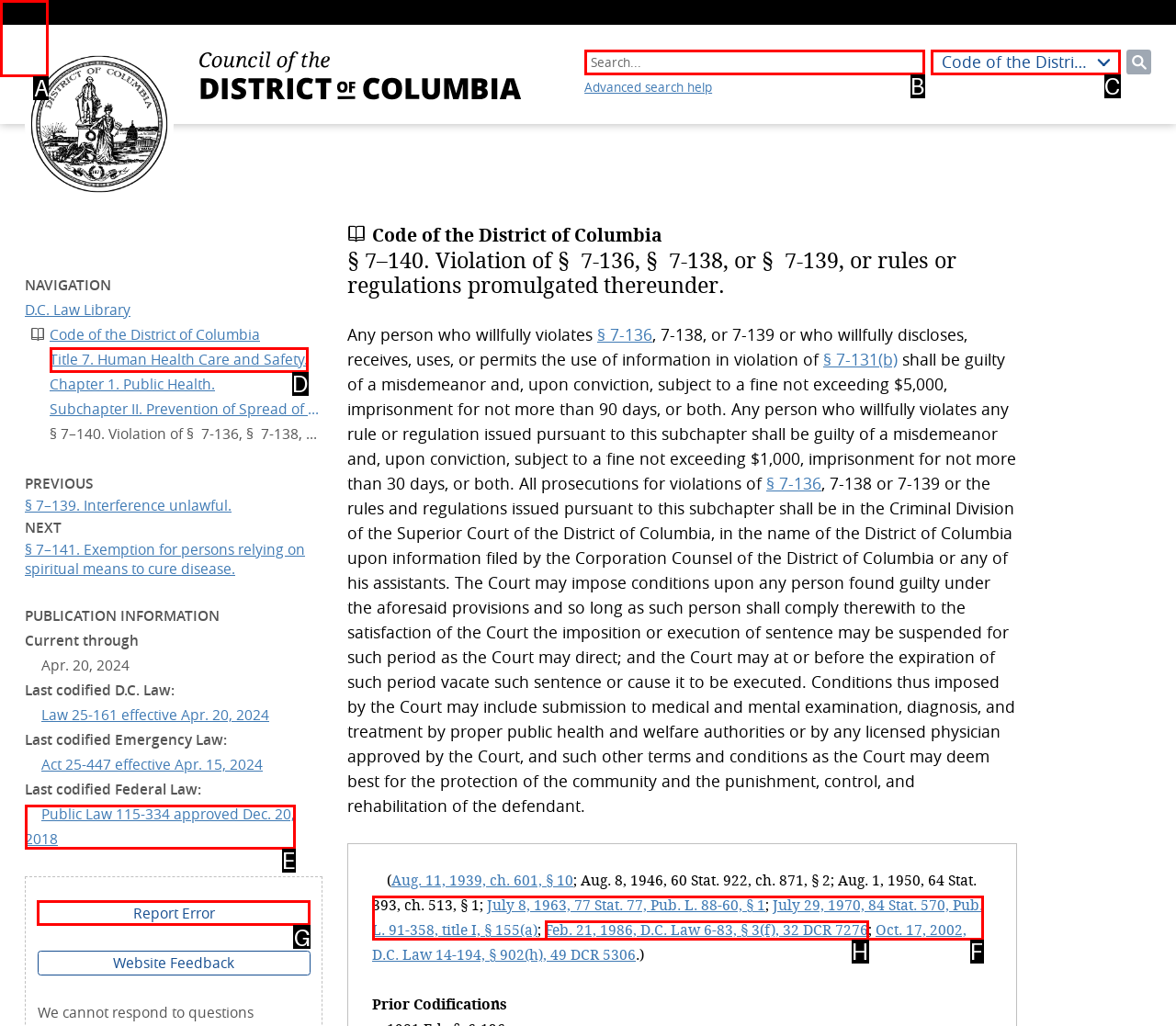Choose the letter that corresponds to the correct button to accomplish the task: Report an error
Reply with the letter of the correct selection only.

G